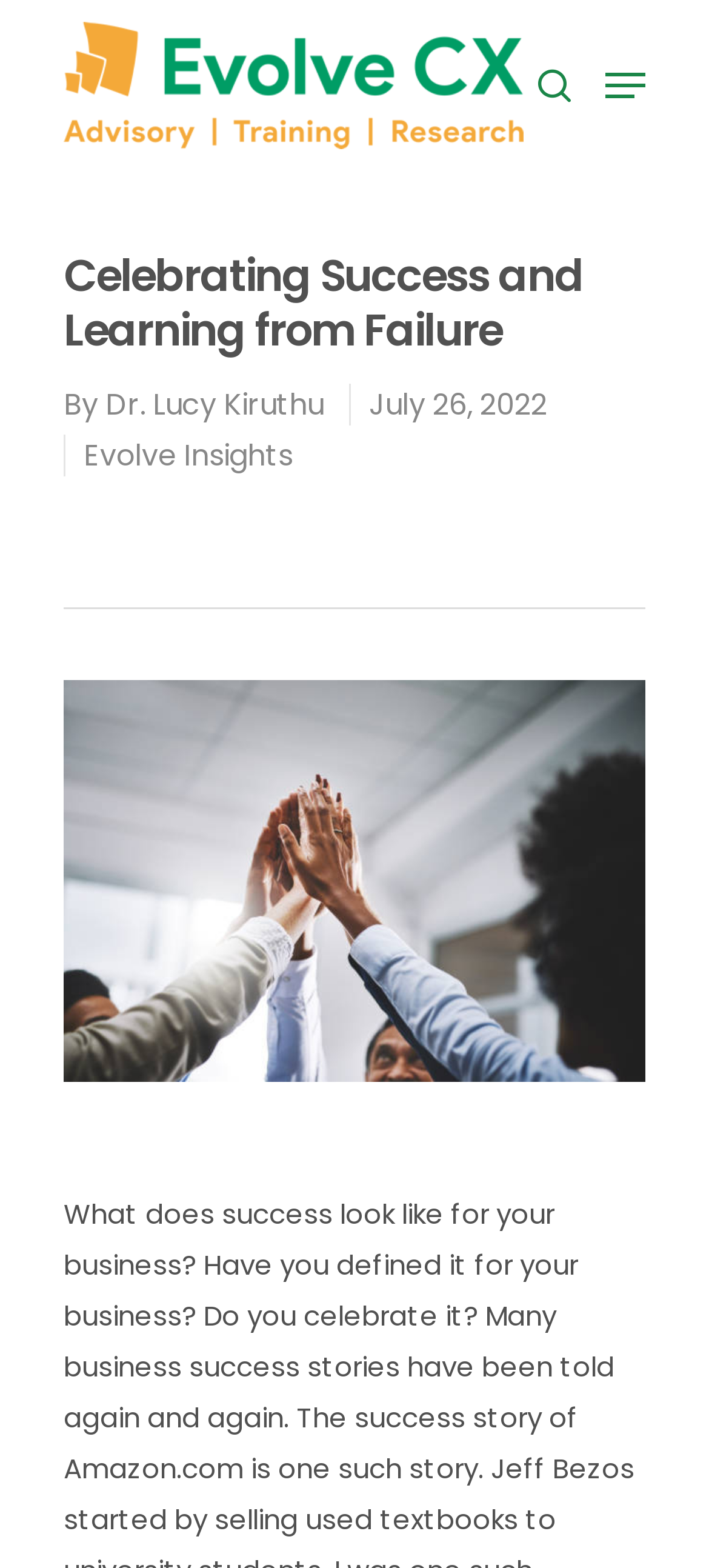Please specify the bounding box coordinates in the format (top-left x, top-left y, bottom-right x, bottom-right y), with all values as floating point numbers between 0 and 1. Identify the bounding box of the UI element described by: Dr. Lucy Kiruthu

[0.149, 0.245, 0.456, 0.271]